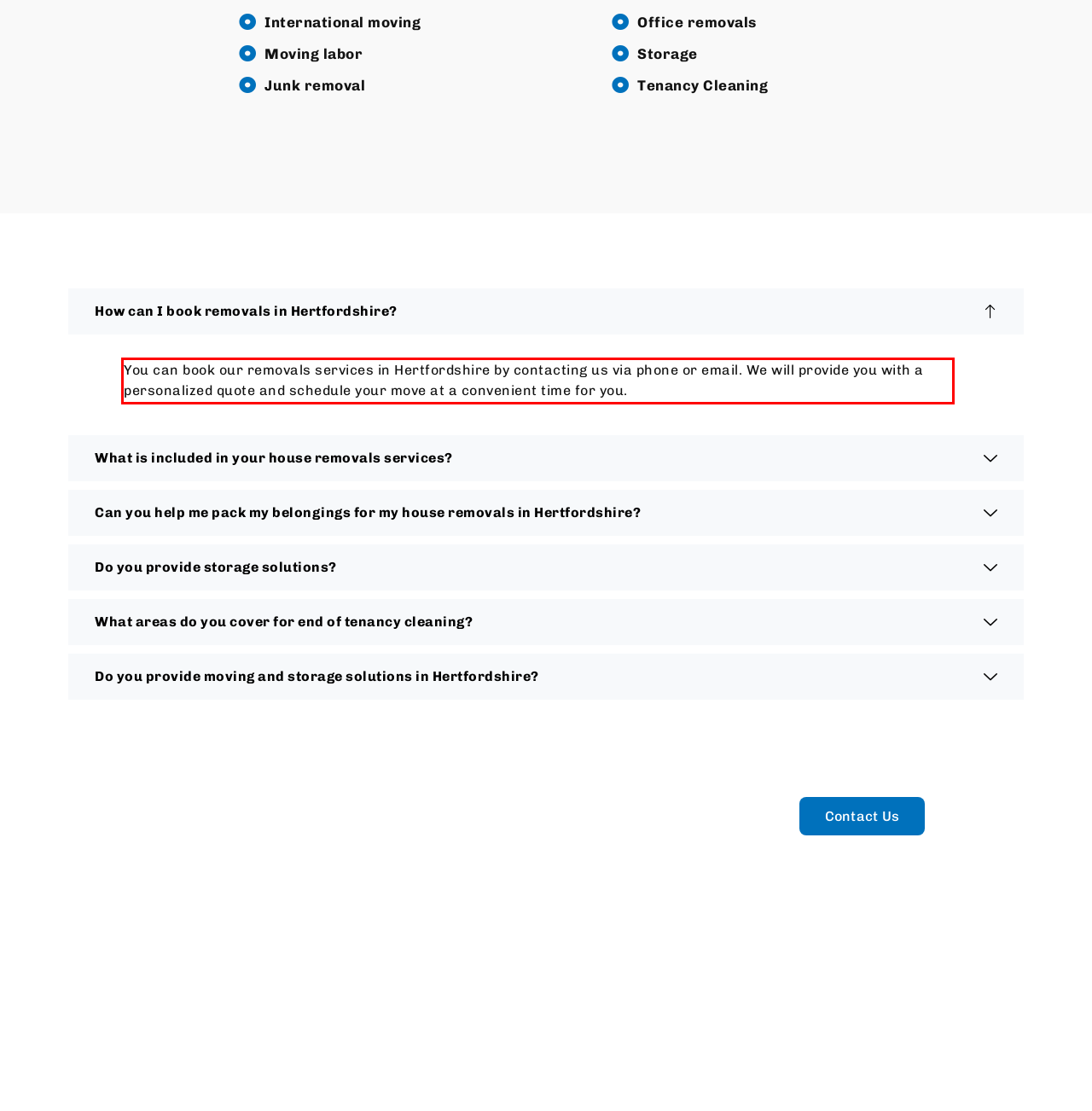You are provided with a screenshot of a webpage that includes a red bounding box. Extract and generate the text content found within the red bounding box.

You can book our removals services in Hertfordshire by contacting us via phone or email. We will provide you with a personalized quote and schedule your move at a convenient time for you.